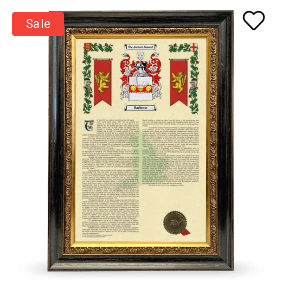Detail the scene shown in the image extensively.

This image features a beautifully framed family crest, representing the heritage and lineage associated with the Barbone family. The crest is adorned with colorful heraldic symbols, including two red banners displaying golden lions, symbolizing bravery and valor. Below the crest, a detailed description outlines the significance of the emblem and the family's historical background, enhancing its personal value. 

The frame is elegantly designed, complementing the formal appearance of the crest and emphasizing its importance as a decorative and ancestral piece. A "Sale" badge in the top left corner indicates a promotional price, making this item an appealing option for those interested in family history or genealogy. The crest also bears a seal, further indicating its authenticity and quality, perfect for display in a home office or family gathering space.